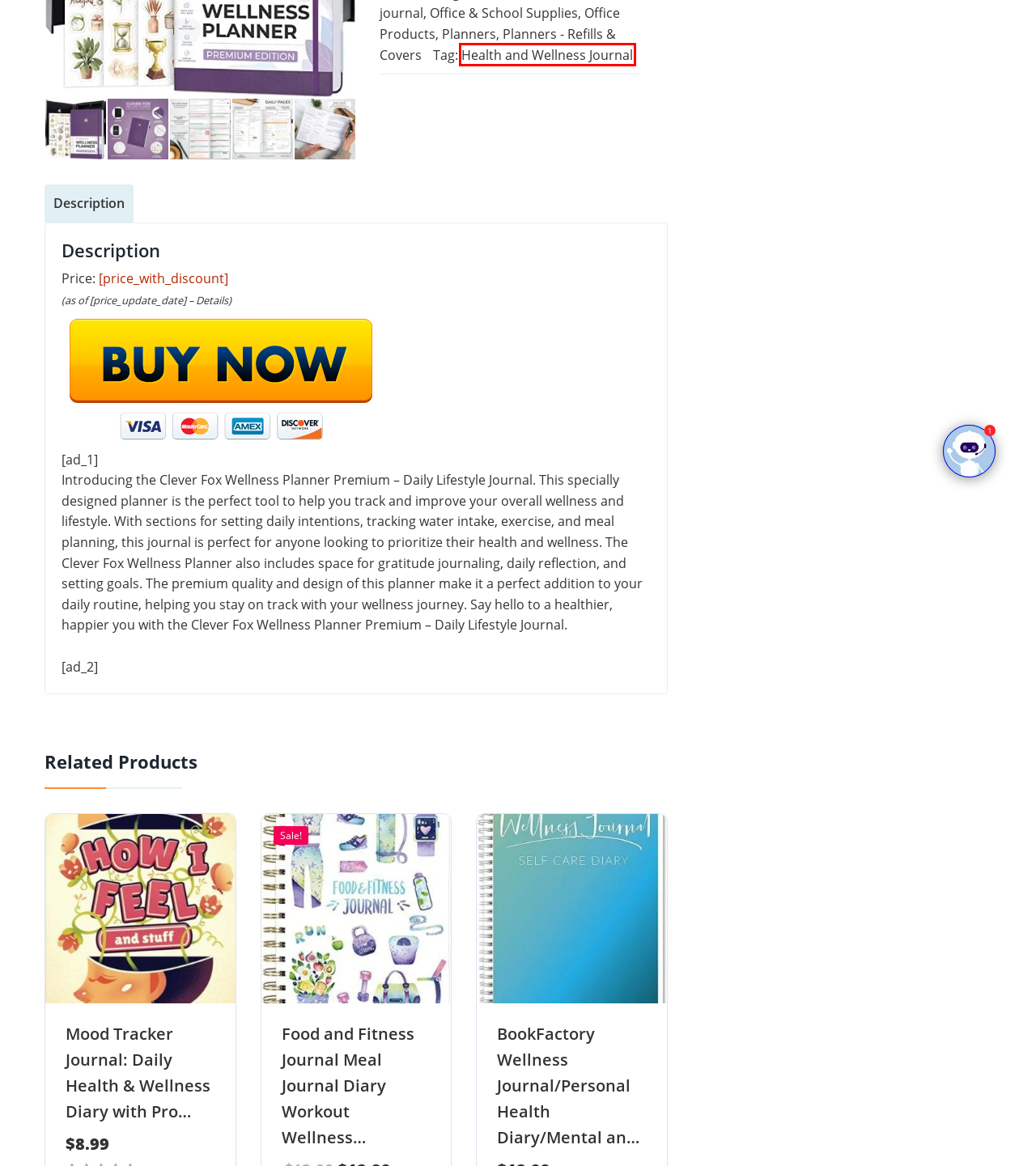Look at the screenshot of a webpage where a red bounding box surrounds a UI element. Your task is to select the best-matching webpage description for the new webpage after you click the element within the bounding box. The available options are:
A. Office Products – JCFa8hFlow
B. Health and Wellness Journal – JCFa8hFlow
C. Food and Fitness Journal Meal Journal Diary Workout Wellness... - JCFa8hFlow
D. Health and Wellness journal – JCFa8hFlow
E. Amazon.com
F. Mood Tracker Journal: Daily Health & Wellness Diary with Pro... - JCFa8hFlow
G. Cart - JCFa8hFlow
H. BookFactory Wellness Journal/Personal Health Diary/Mental an... - JCFa8hFlow

B